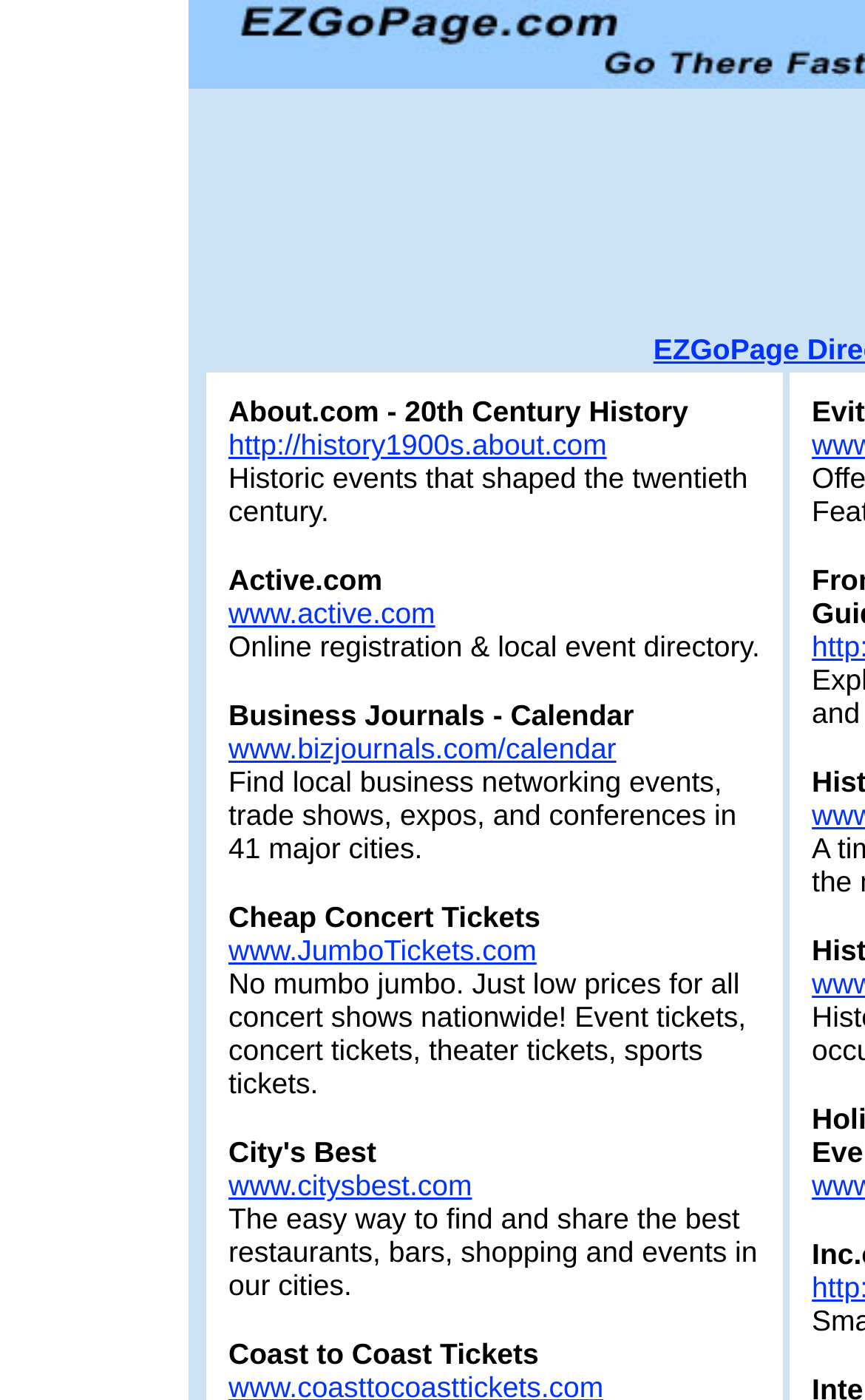Show the bounding box coordinates for the HTML element described as: "www.active.com".

[0.033, 0.409, 0.293, 0.434]